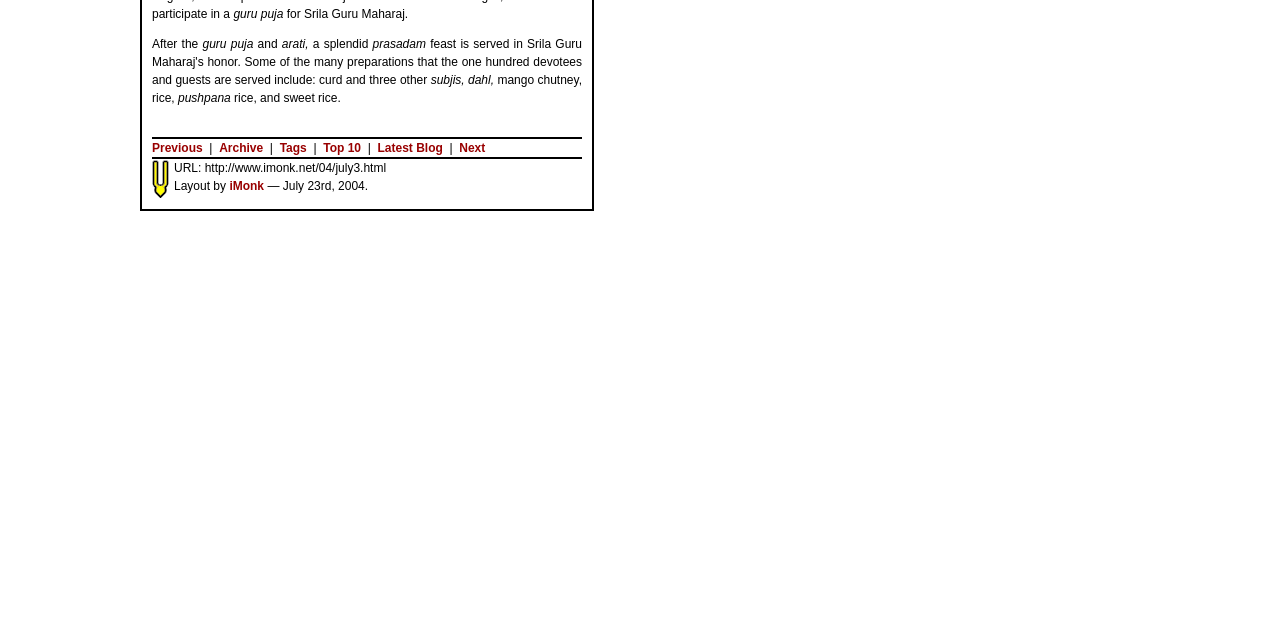Provide the bounding box coordinates, formatted as (top-left x, top-left y, bottom-right x, bottom-right y), with all values being floating point numbers between 0 and 1. Identify the bounding box of the UI element that matches the description: Previous

[0.119, 0.22, 0.158, 0.242]